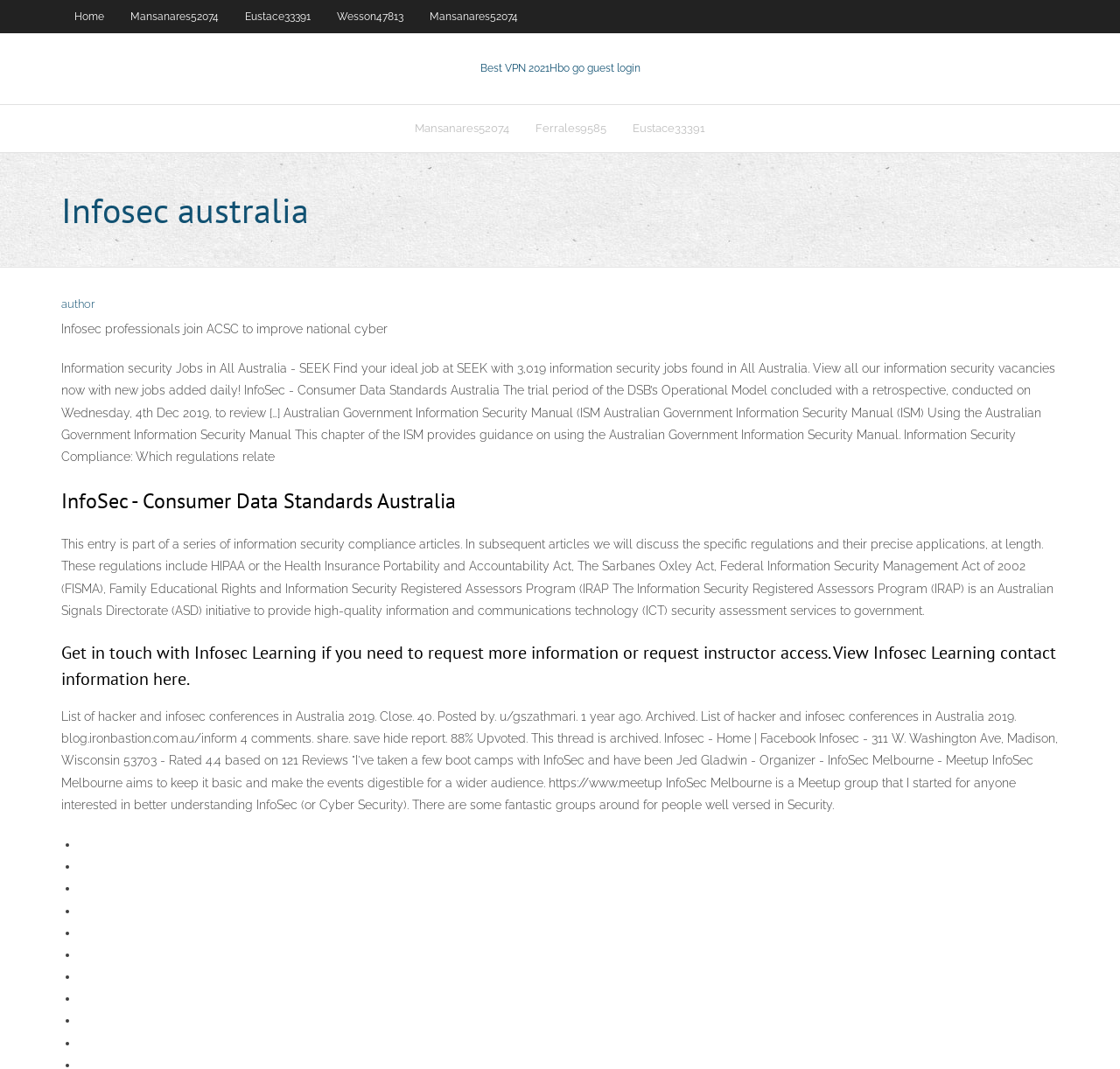What is the name of the organization mentioned in the heading? Using the information from the screenshot, answer with a single word or phrase.

Infosec australia